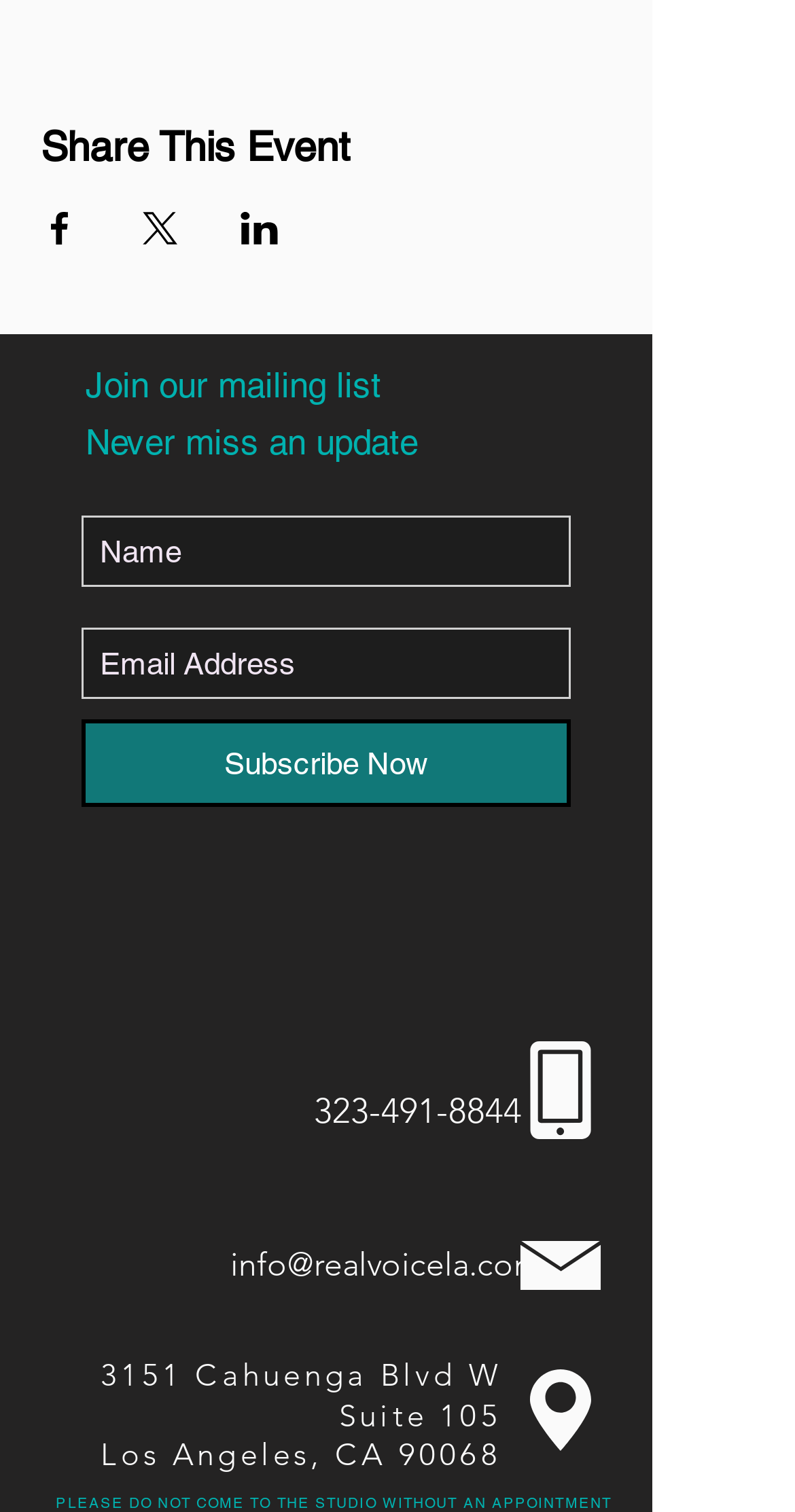What is the purpose of the 'Social Bar'?
Respond to the question with a single word or phrase according to the image.

Access social media links